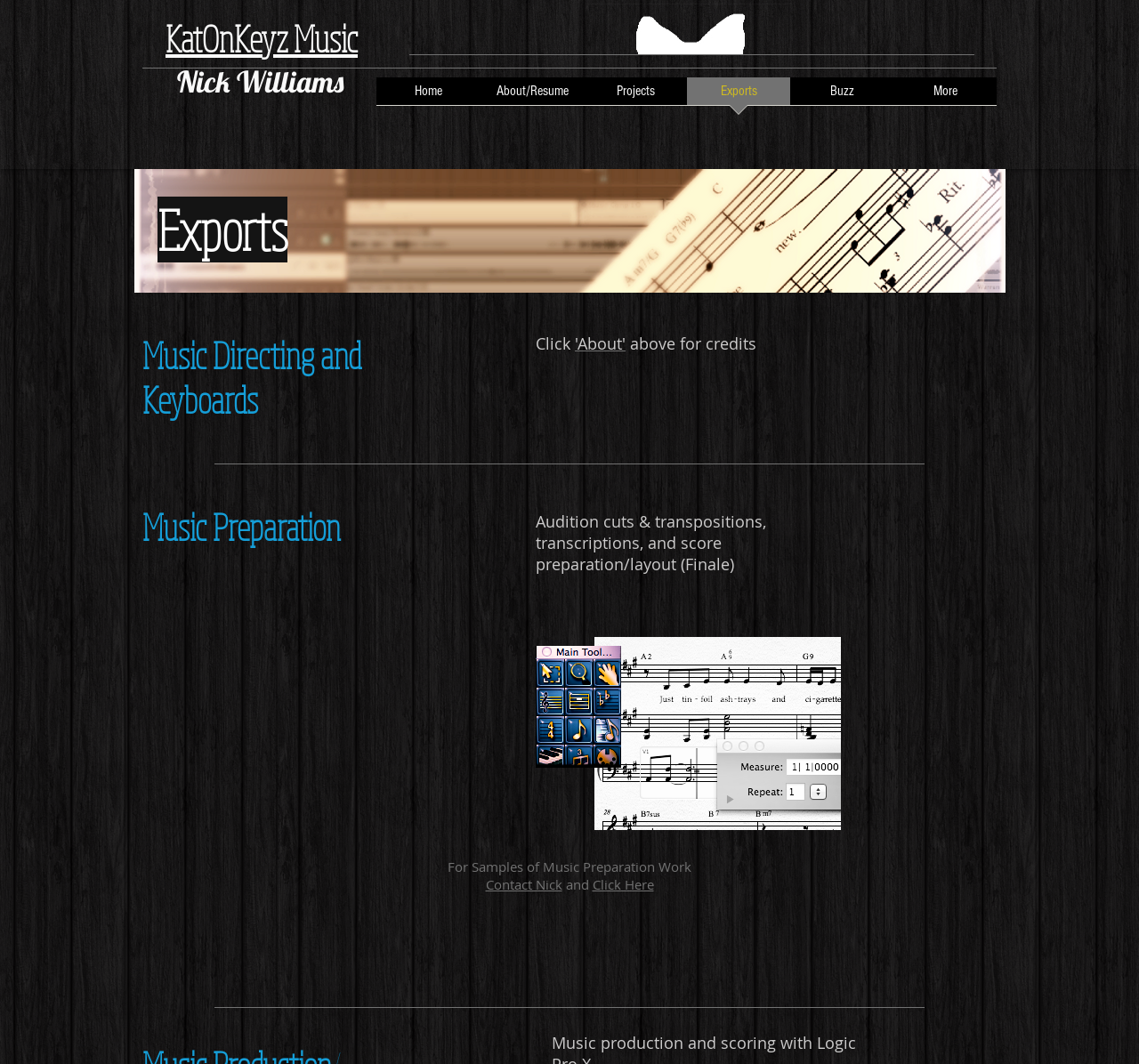What is the name of the person on this webpage?
Using the image, respond with a single word or phrase.

Nick Williams